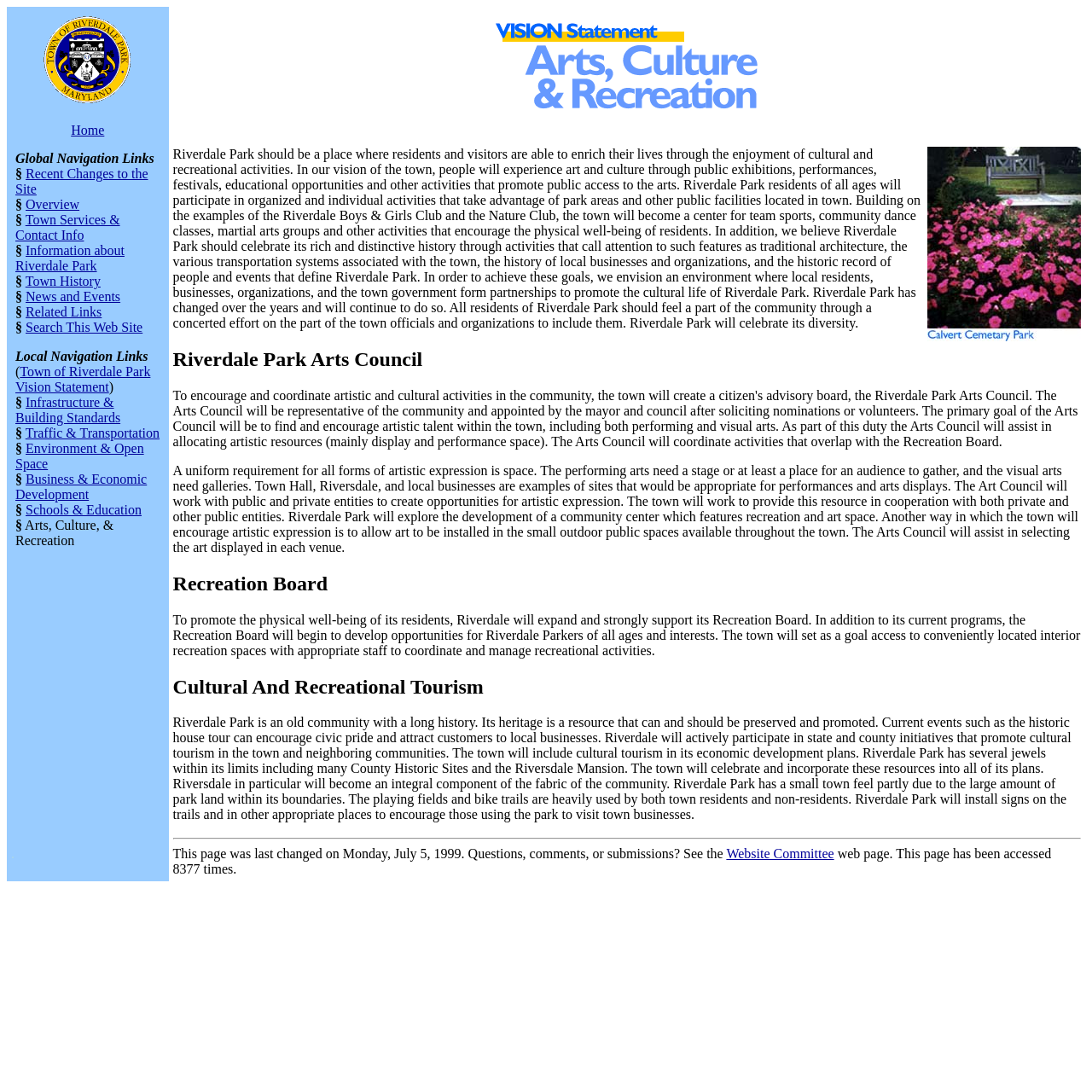Predict the bounding box coordinates for the UI element described as: "Home". The coordinates should be four float numbers between 0 and 1, presented as [left, top, right, bottom].

[0.065, 0.112, 0.096, 0.126]